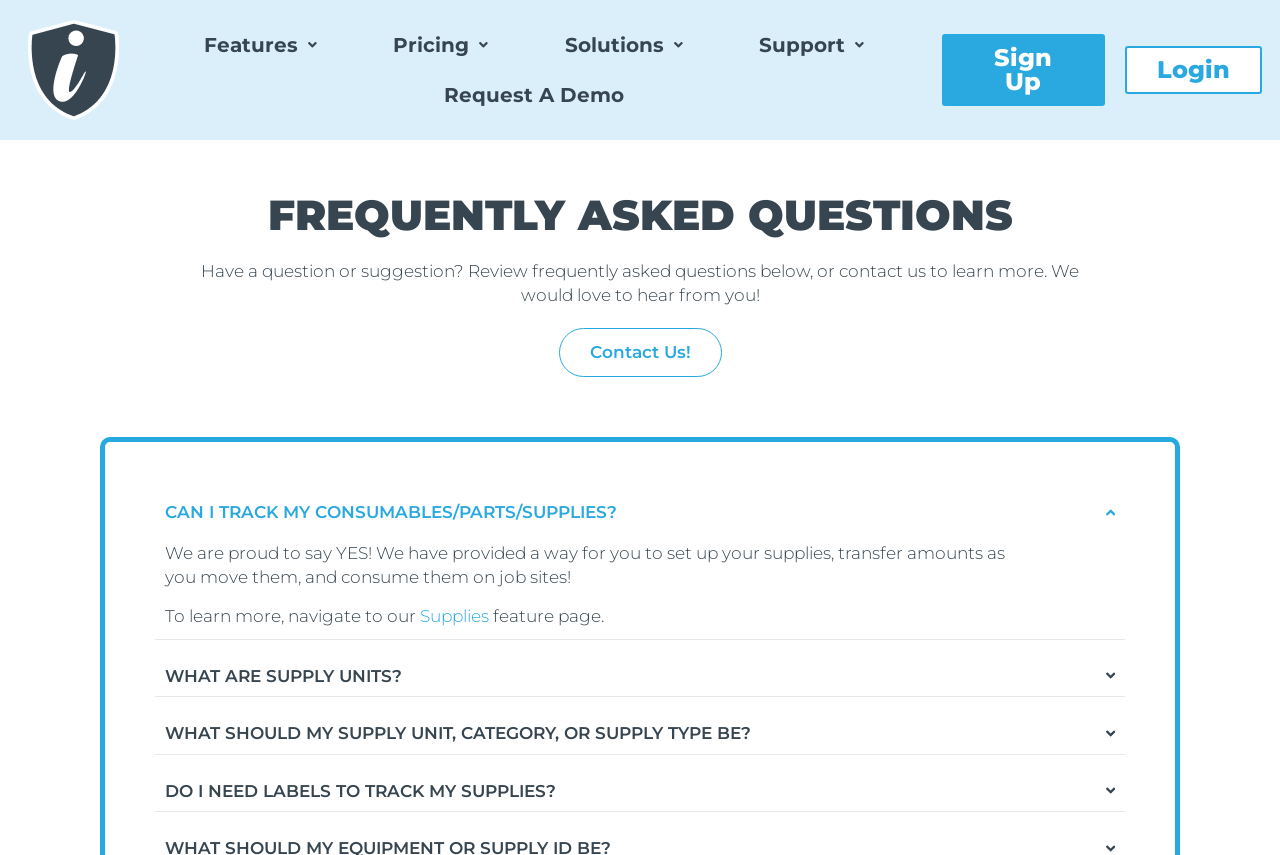Refer to the image and provide an in-depth answer to the question: 
What is the purpose of the 'Contact Us!' link?

The purpose of the 'Contact Us!' link is to allow users to contact the website, as indicated by the text 'Have a question or suggestion? Review frequently asked questions below, or contact us to learn more.' which precedes the link.